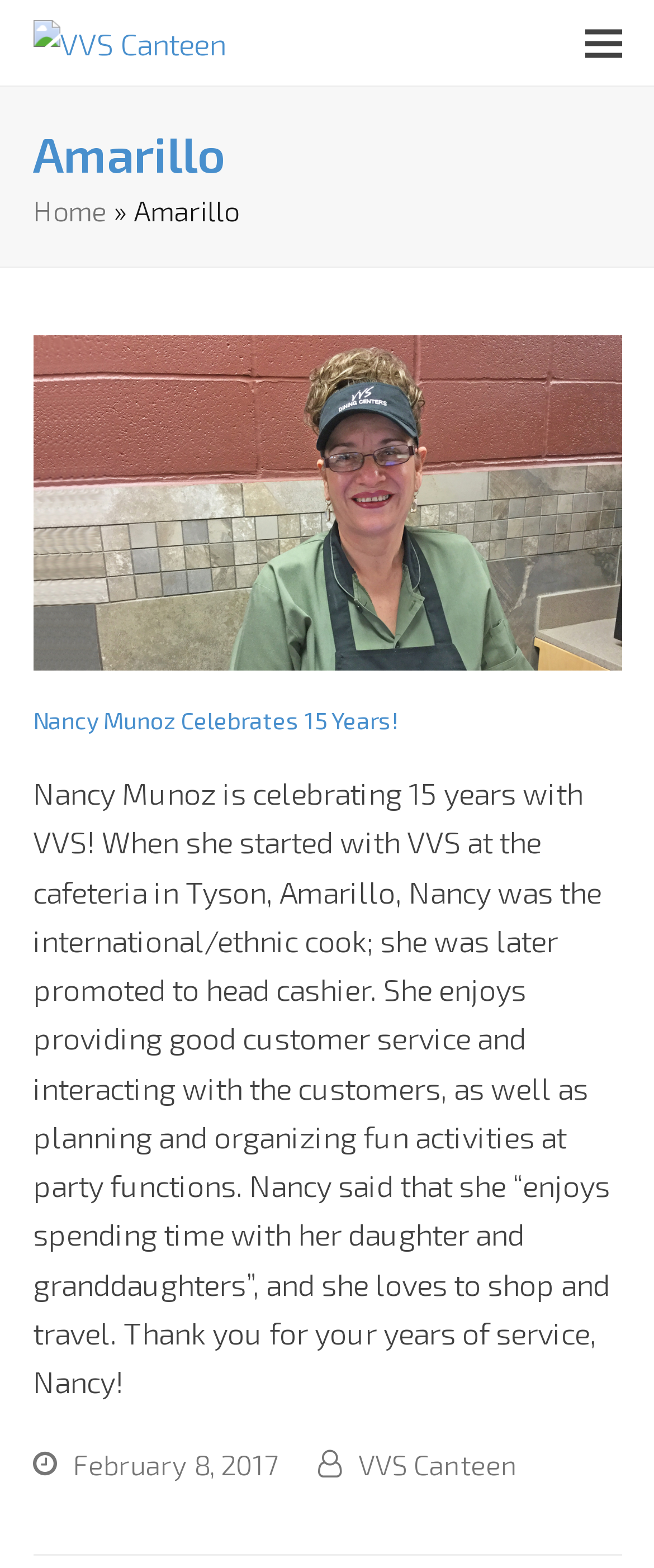Given the description: "alt="VVS Canteen"", determine the bounding box coordinates of the UI element. The coordinates should be formatted as four float numbers between 0 and 1, [left, top, right, bottom].

[0.05, 0.014, 0.345, 0.037]